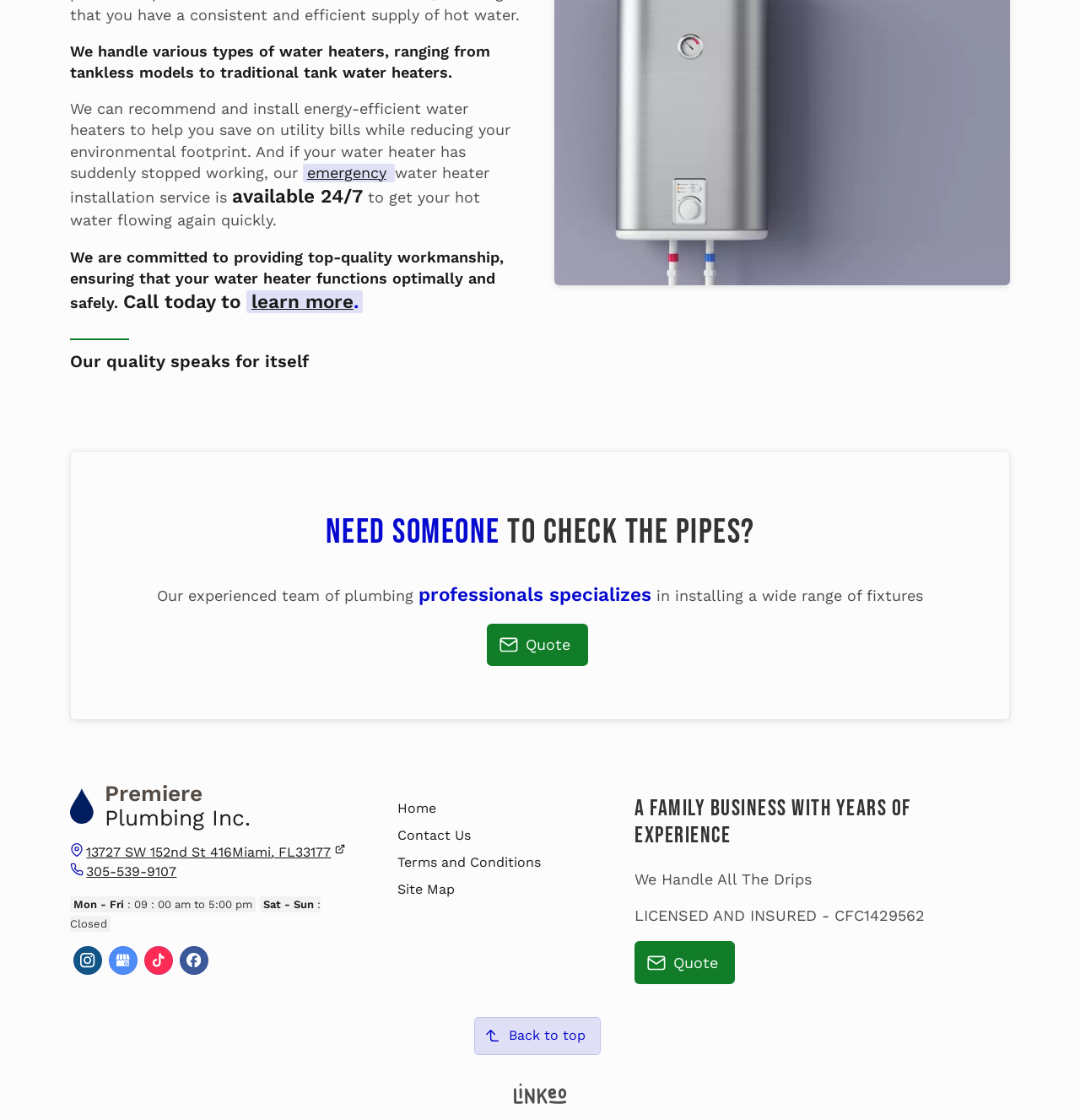Respond to the following question using a concise word or phrase: 
Is Premiere Plumbing Inc. licensed and insured?

Yes